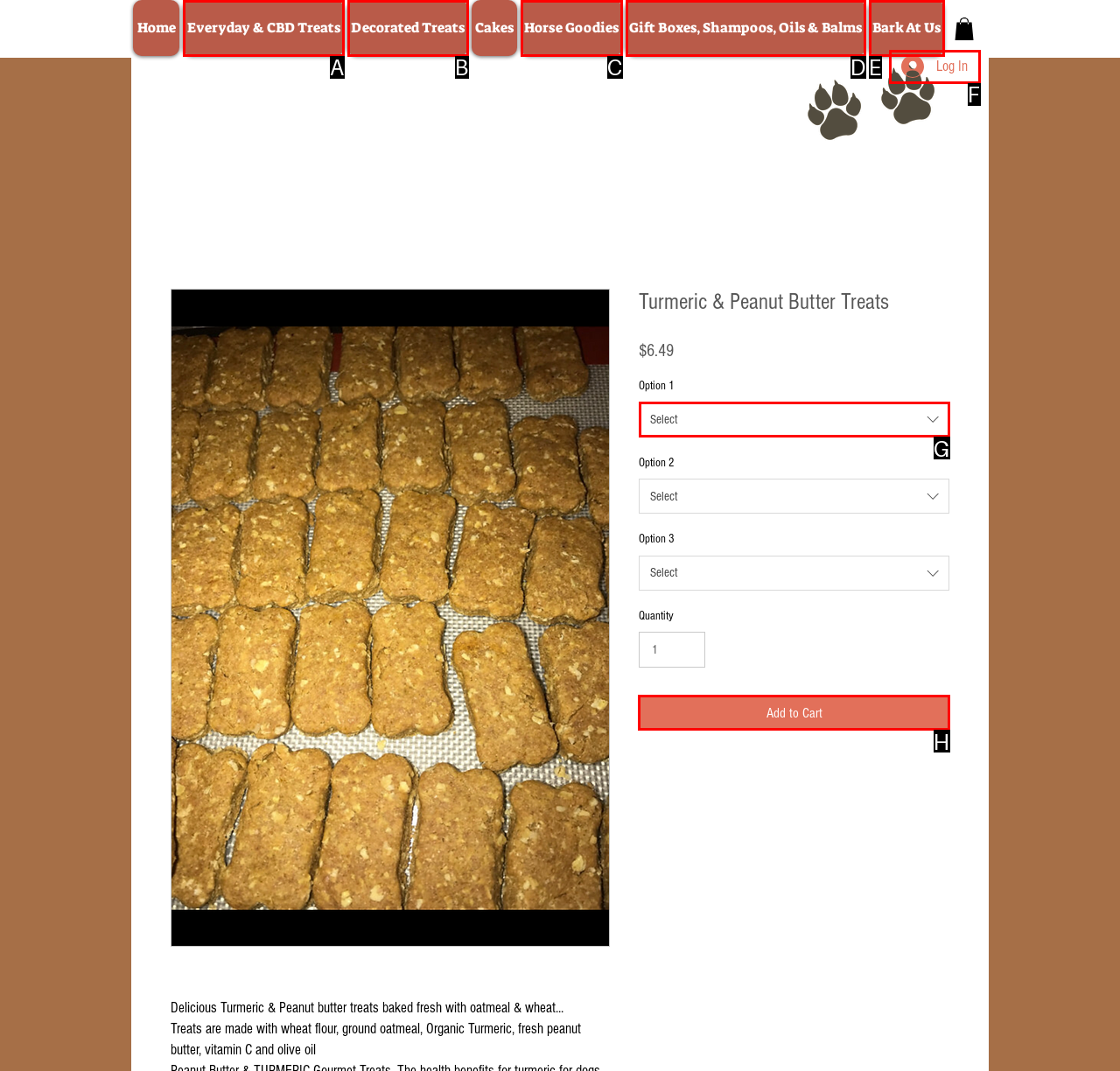Point out the option that needs to be clicked to fulfill the following instruction: Click the Add to Cart button
Answer with the letter of the appropriate choice from the listed options.

H